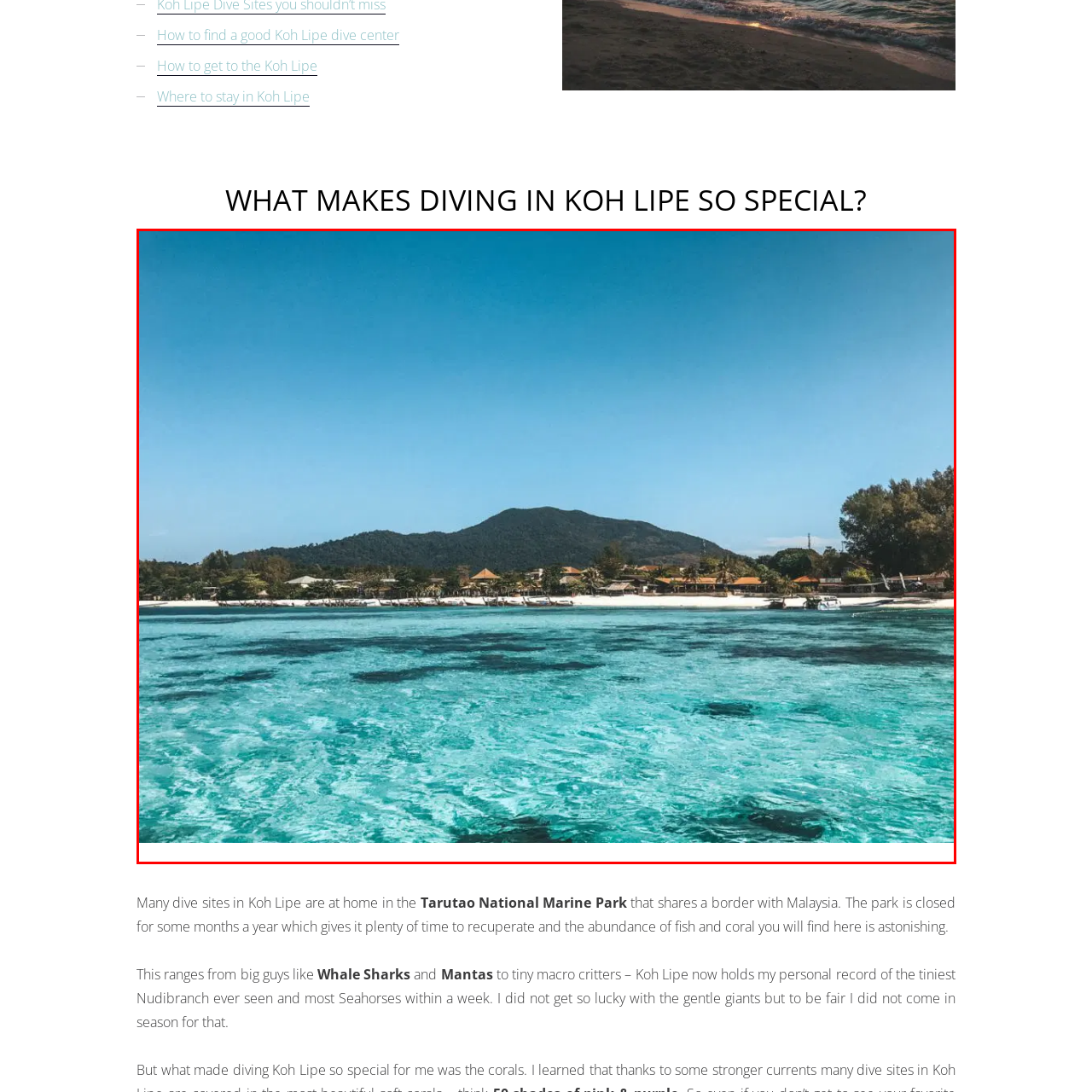What type of trees are on the hills in the background?
Please examine the image within the red bounding box and provide a comprehensive answer based on the visual details you observe.

The caption describes the background of the image, stating that the lush green hills are dotted with tropical trees and sandy beaches, which implies that the trees on the hills are tropical in nature.